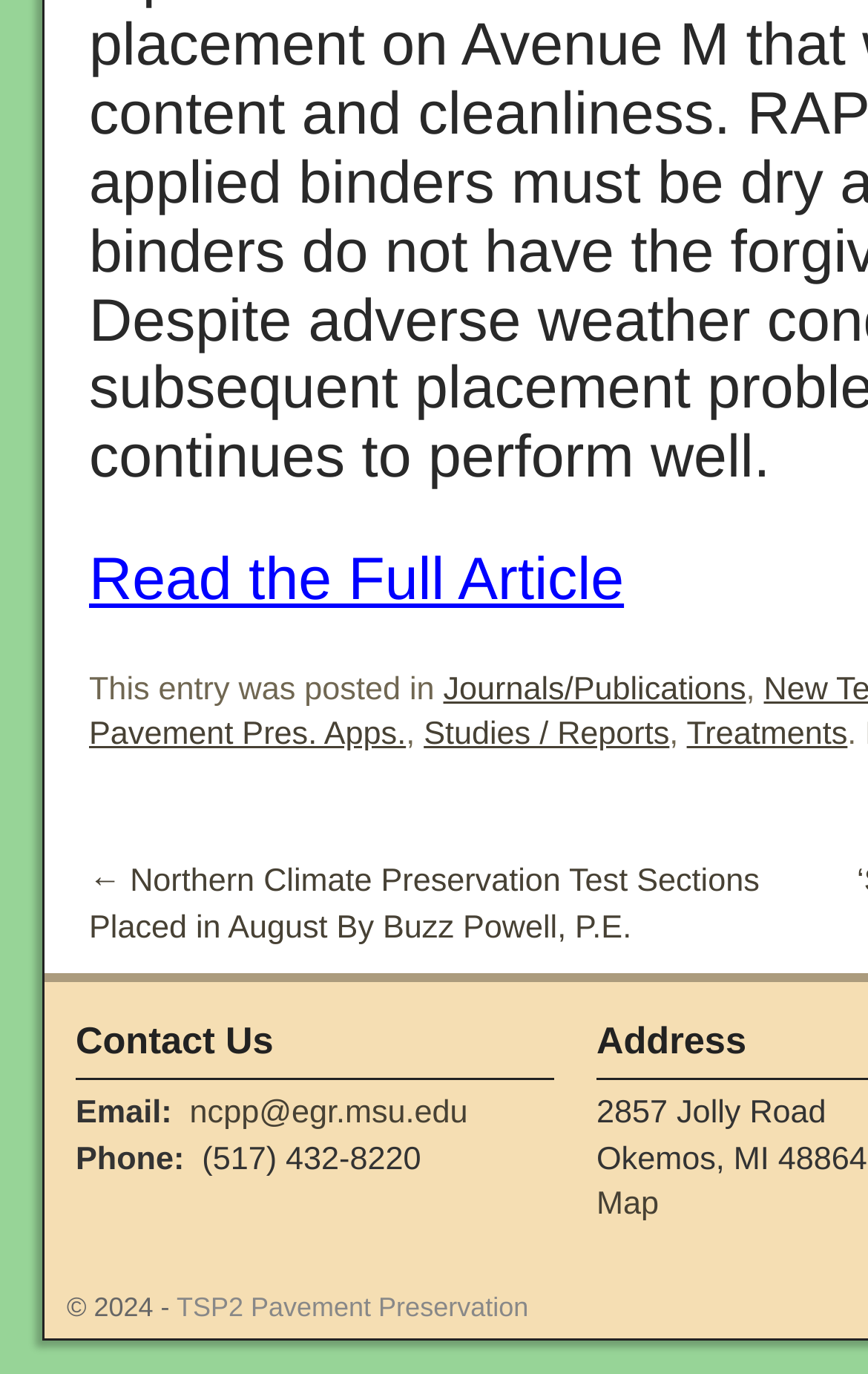Identify the bounding box for the UI element described as: "Healthcare in the Cloud". Ensure the coordinates are four float numbers between 0 and 1, formatted as [left, top, right, bottom].

None